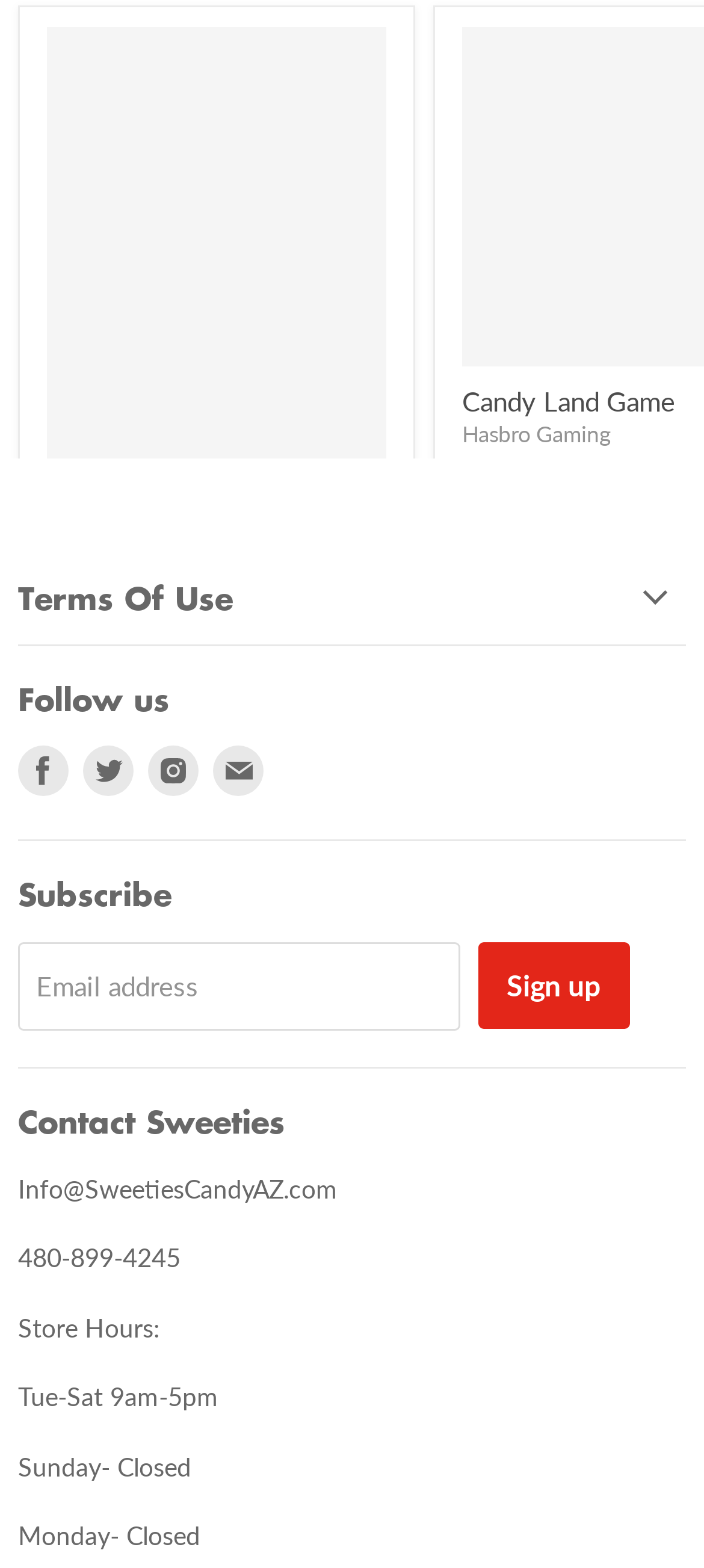What is the price of the Coca Cola Caps puzzle?
Using the image, give a concise answer in the form of a single word or short phrase.

$16.99